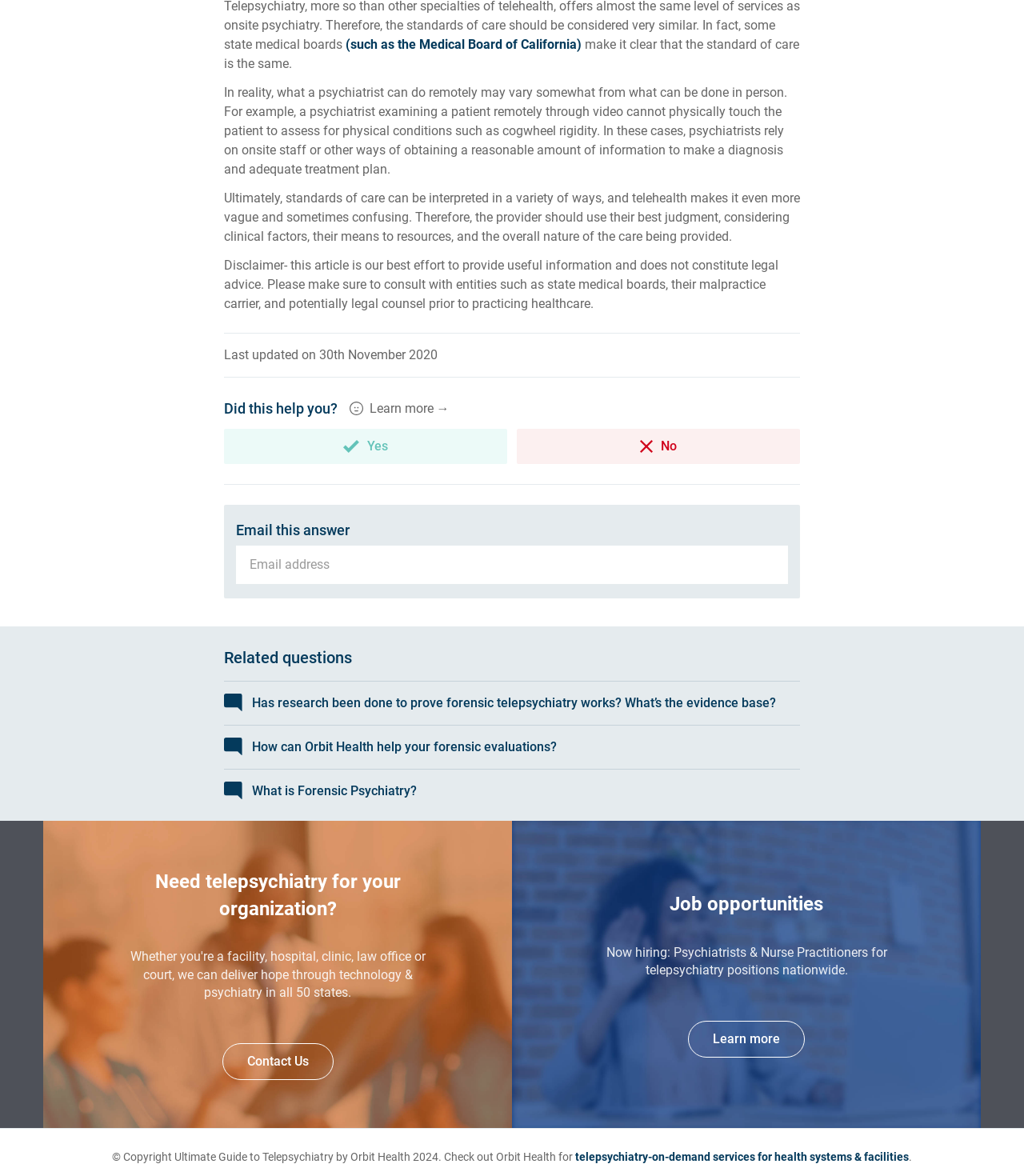Can you specify the bounding box coordinates for the region that should be clicked to fulfill this instruction: "Click the 'Yes' button".

[0.219, 0.364, 0.495, 0.394]